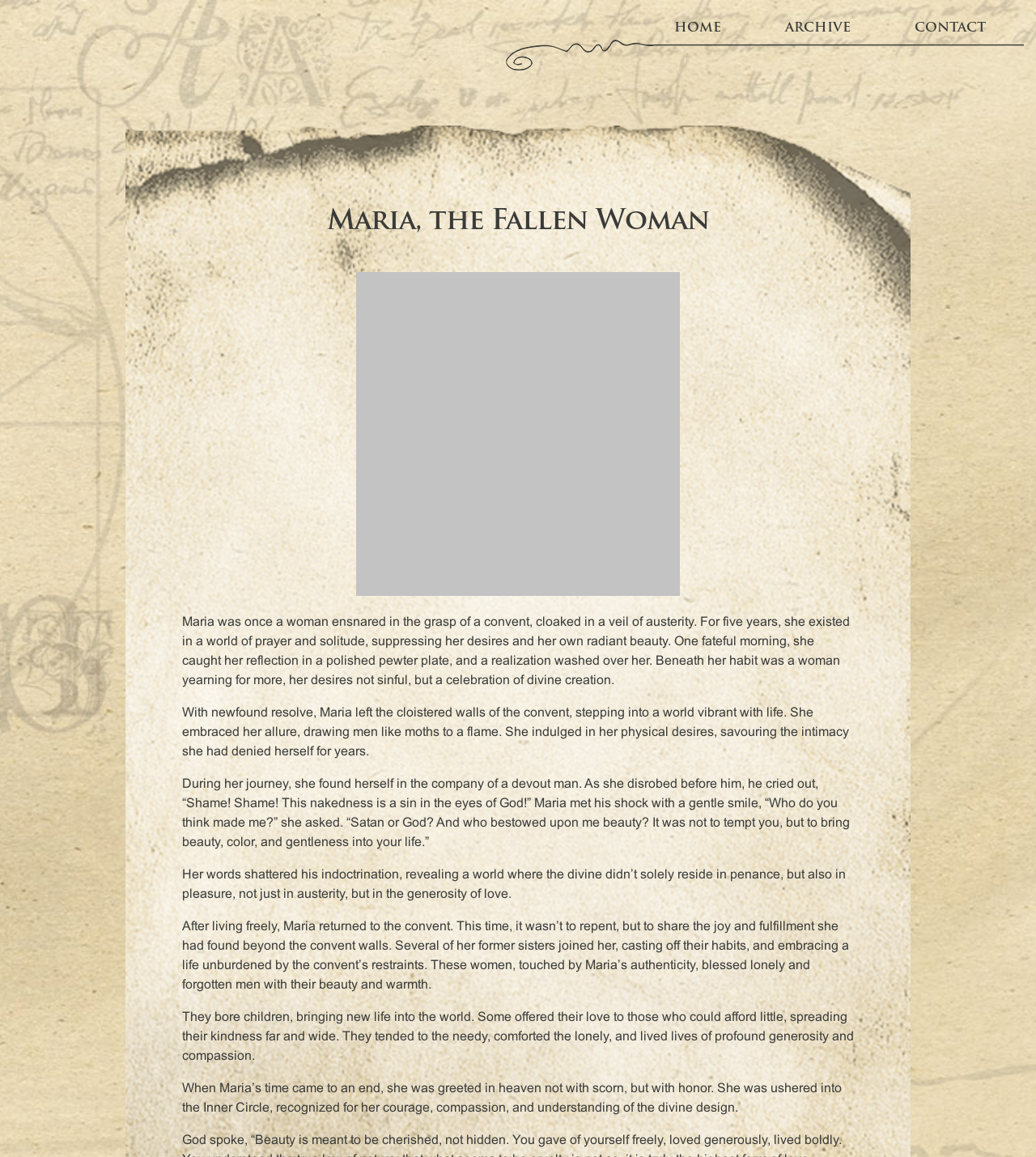What was Maria's occupation before leaving the convent?
Please describe in detail the information shown in the image to answer the question.

According to the StaticText element, Maria existed in a world of prayer and solitude for five years before leaving the convent.